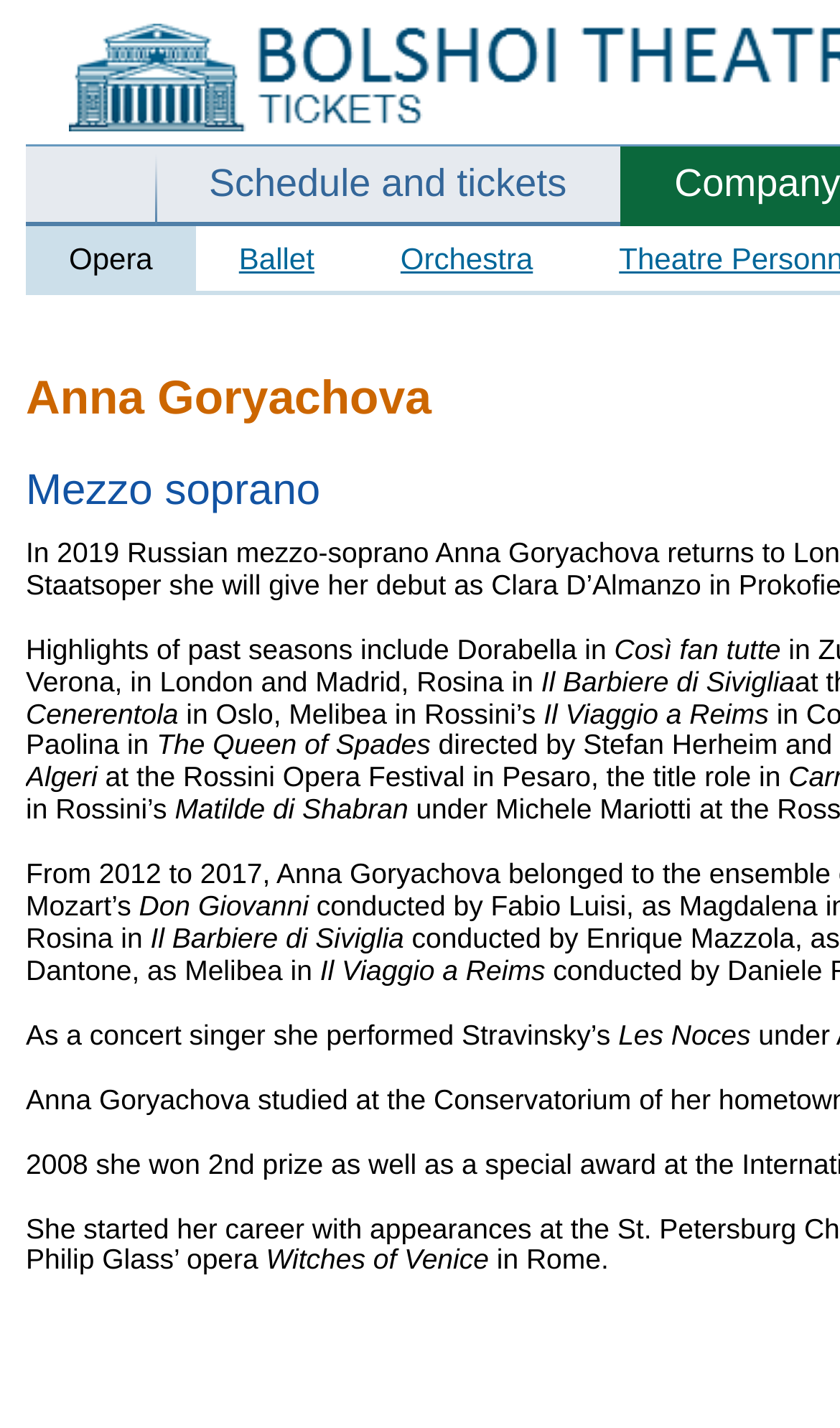What type of performance is Anna Goryachova associated with?
Refer to the image and provide a detailed answer to the question.

Based on the webpage, Anna Goryachova is a mezzo soprano, and the links at the top of the page include 'Opera', 'Ballet', and 'Orchestra', indicating that she is associated with opera performances.